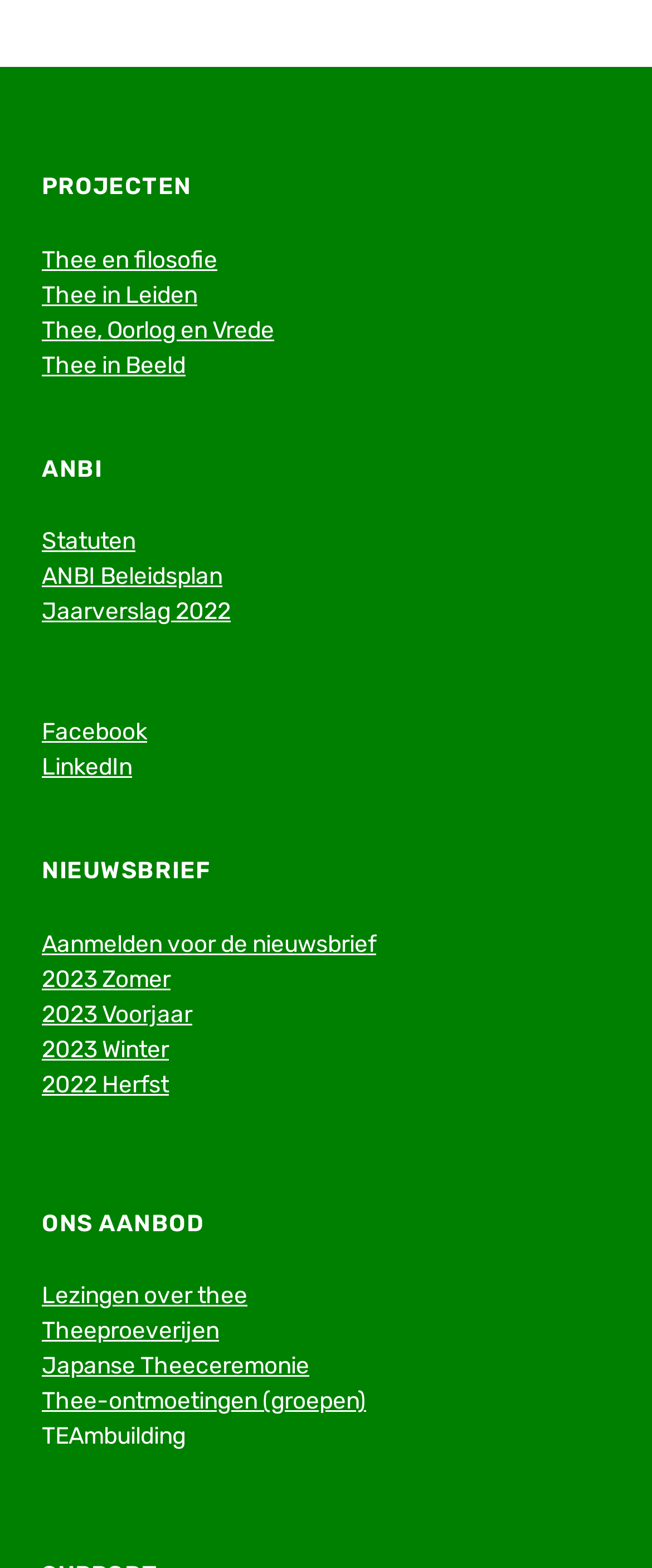Provide the bounding box coordinates of the HTML element described by the text: "Lezingen over thee".

[0.064, 0.817, 0.379, 0.836]